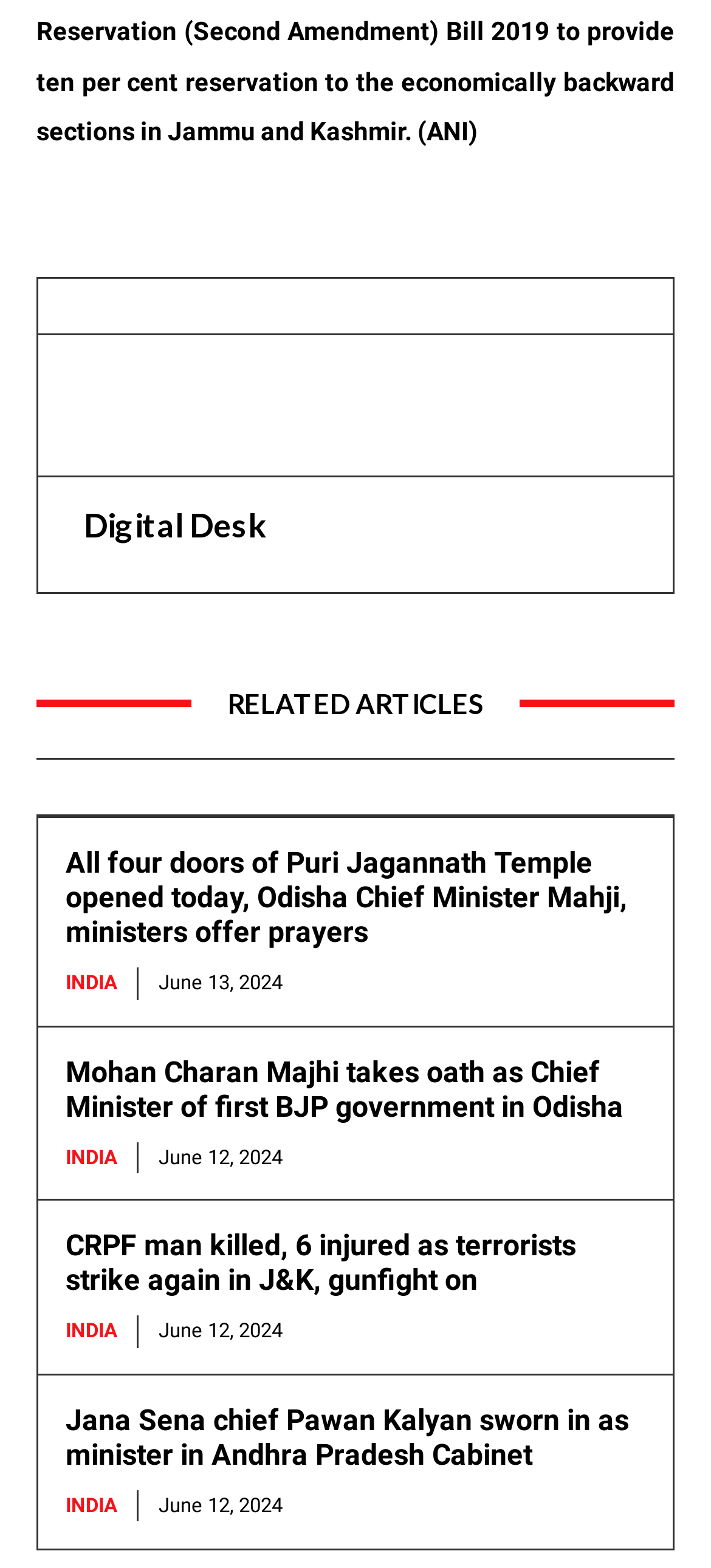Please specify the bounding box coordinates of the element that should be clicked to execute the given instruction: 'Read article about Puri Jagannath Temple'. Ensure the coordinates are four float numbers between 0 and 1, expressed as [left, top, right, bottom].

[0.092, 0.539, 0.882, 0.606]